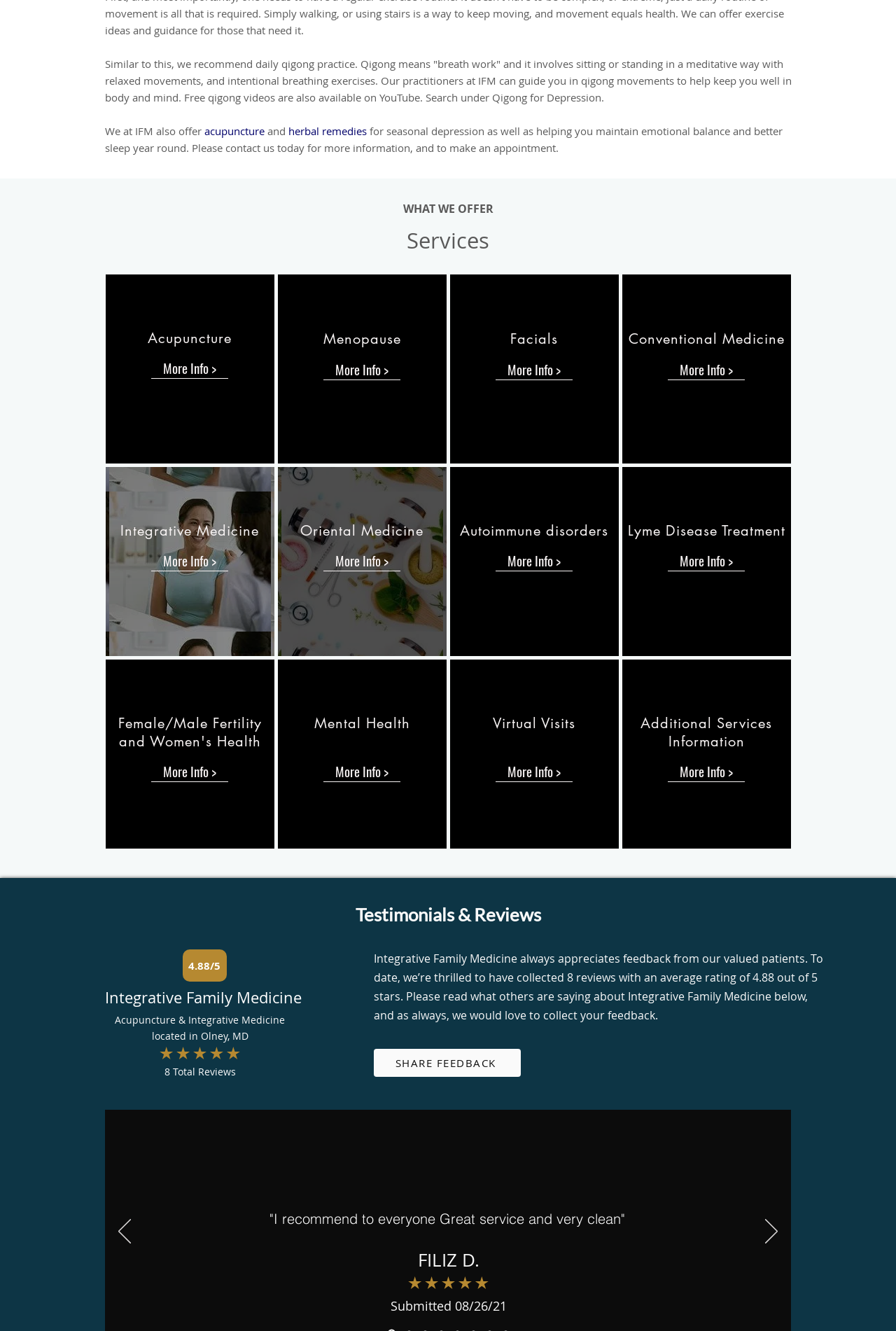Show the bounding box coordinates of the region that should be clicked to follow the instruction: "Click on the 'More Info >' button for Acupuncture."

[0.165, 0.269, 0.254, 0.284]